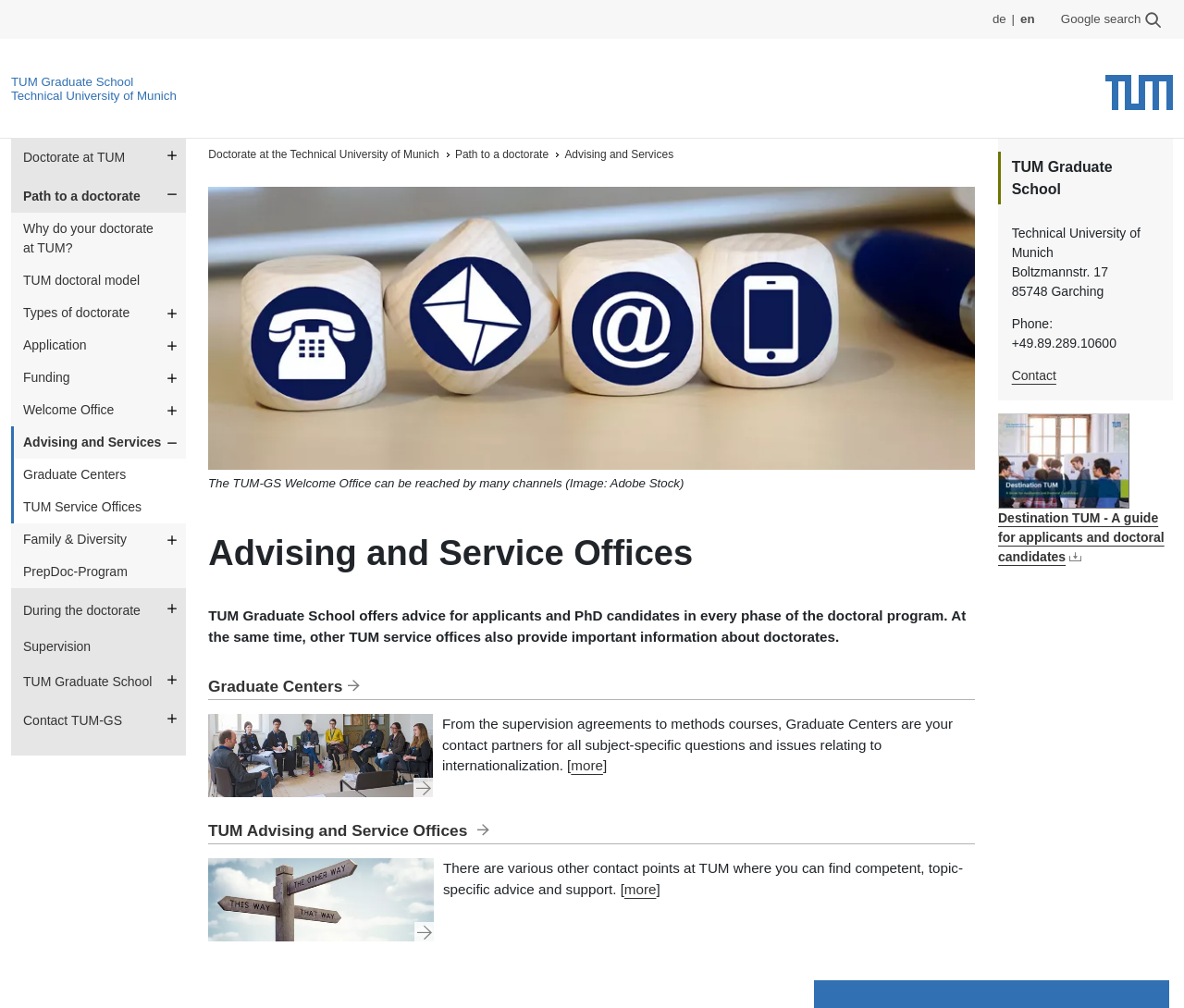Locate the bounding box coordinates of the clickable area to execute the instruction: "Open submenu of Doctorate at TUM". Provide the coordinates as four float numbers between 0 and 1, represented as [left, top, right, bottom].

[0.138, 0.145, 0.153, 0.163]